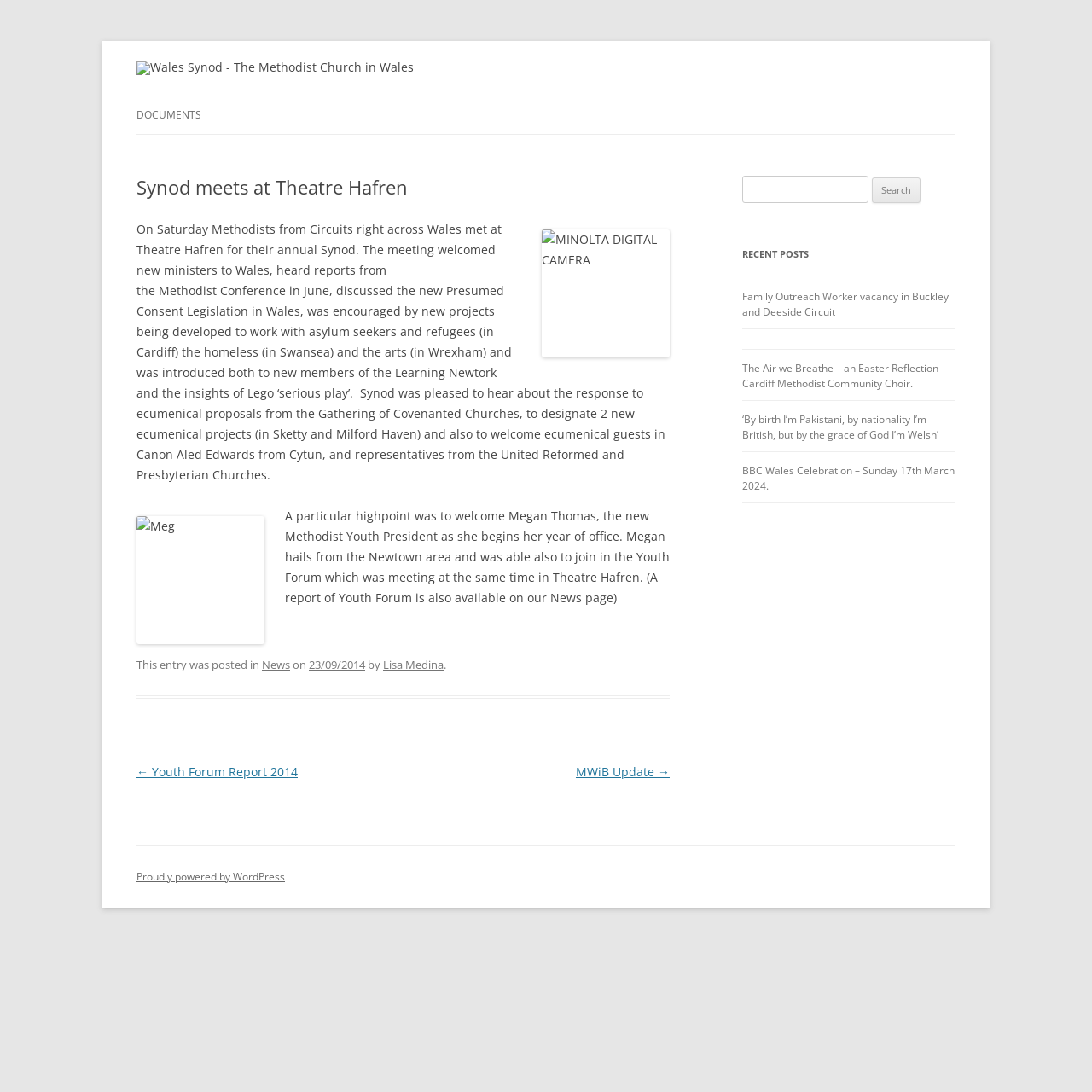How many recent posts are listed on the webpage?
Based on the image, give a one-word or short phrase answer.

4